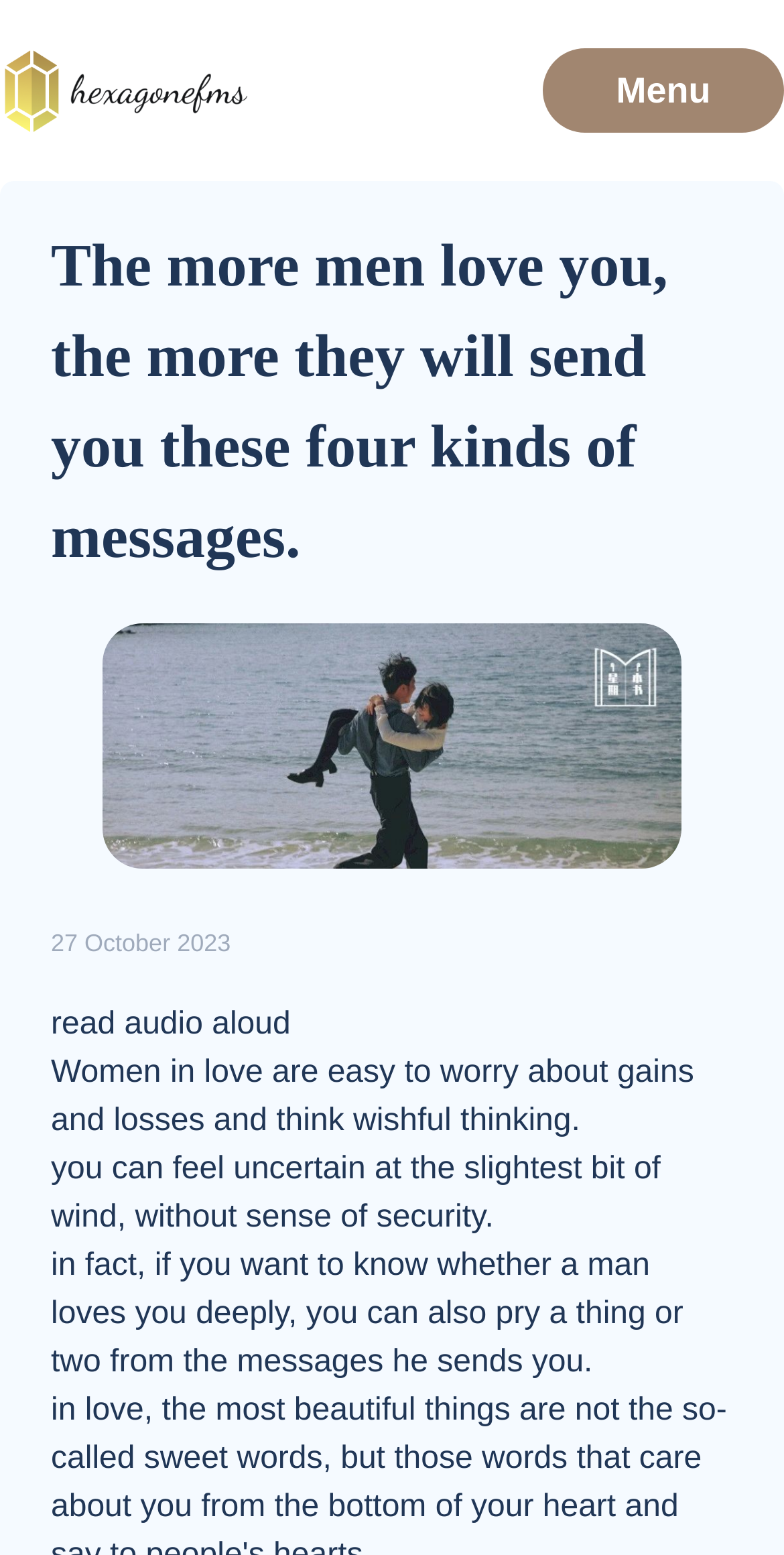What is the logo image located at the top left corner?
Using the picture, provide a one-word or short phrase answer.

logo